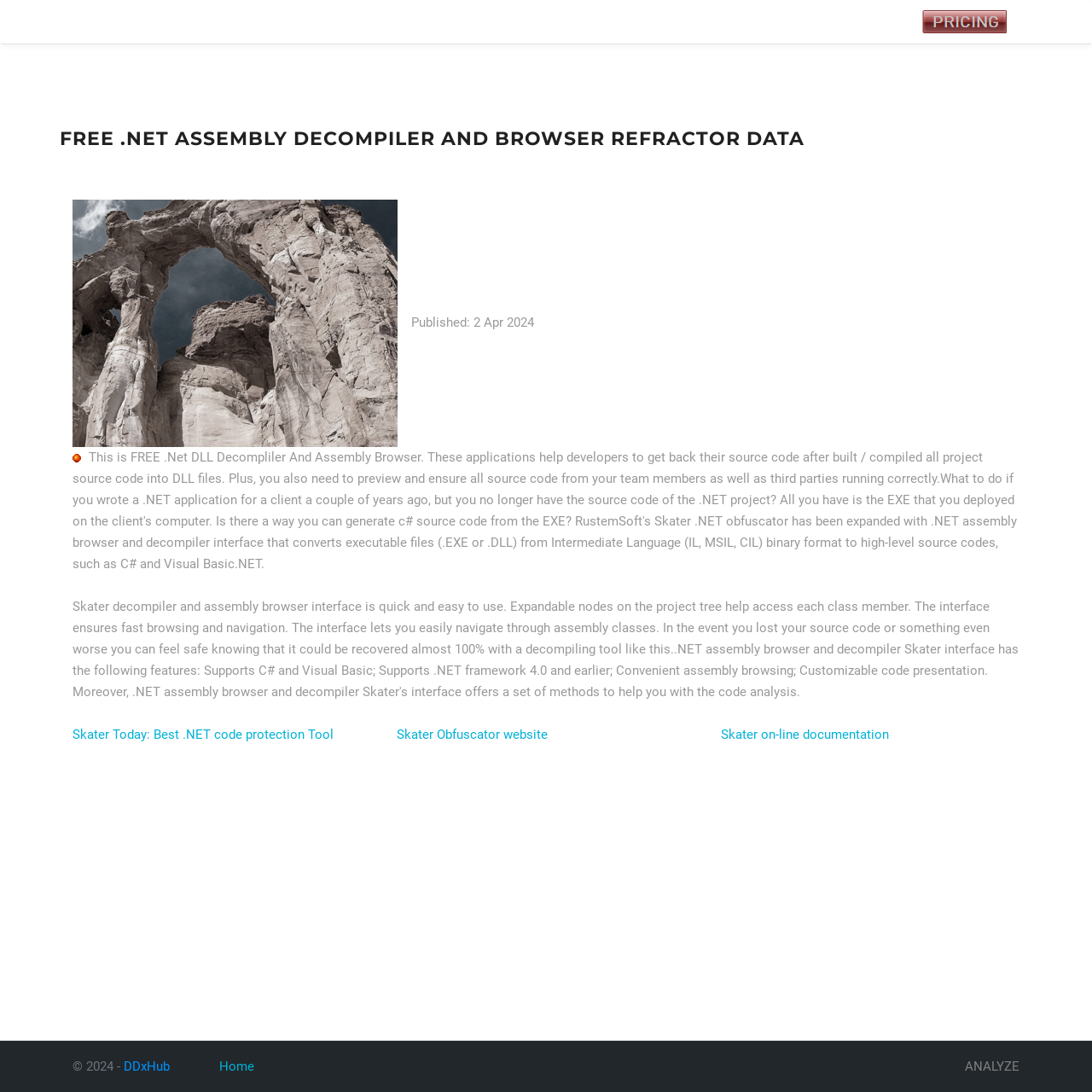How many images are there in the footer section?
Examine the screenshot and reply with a single word or phrase.

2